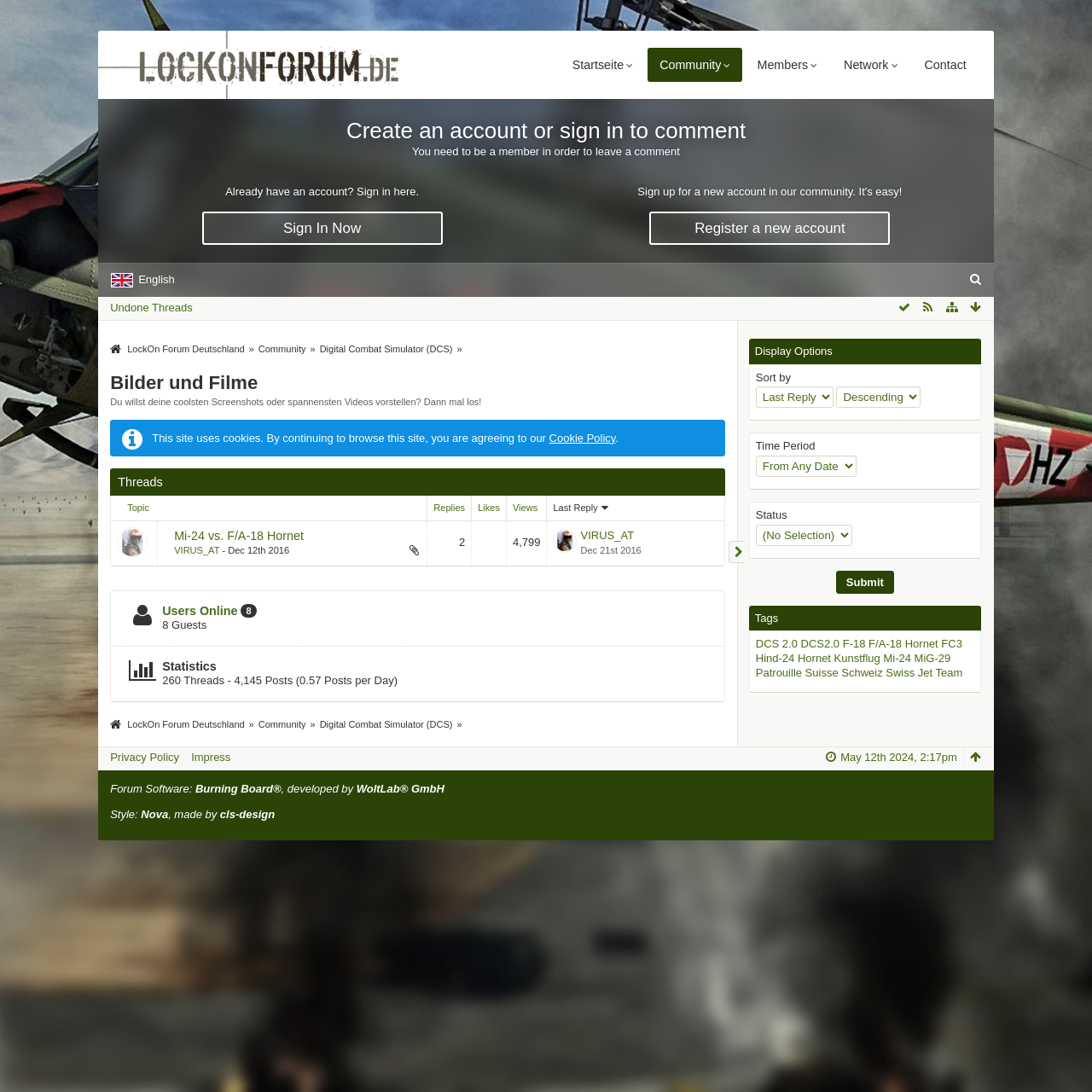Reply to the question with a brief word or phrase: What is the name of the forum?

LockOn Forum Deutschland